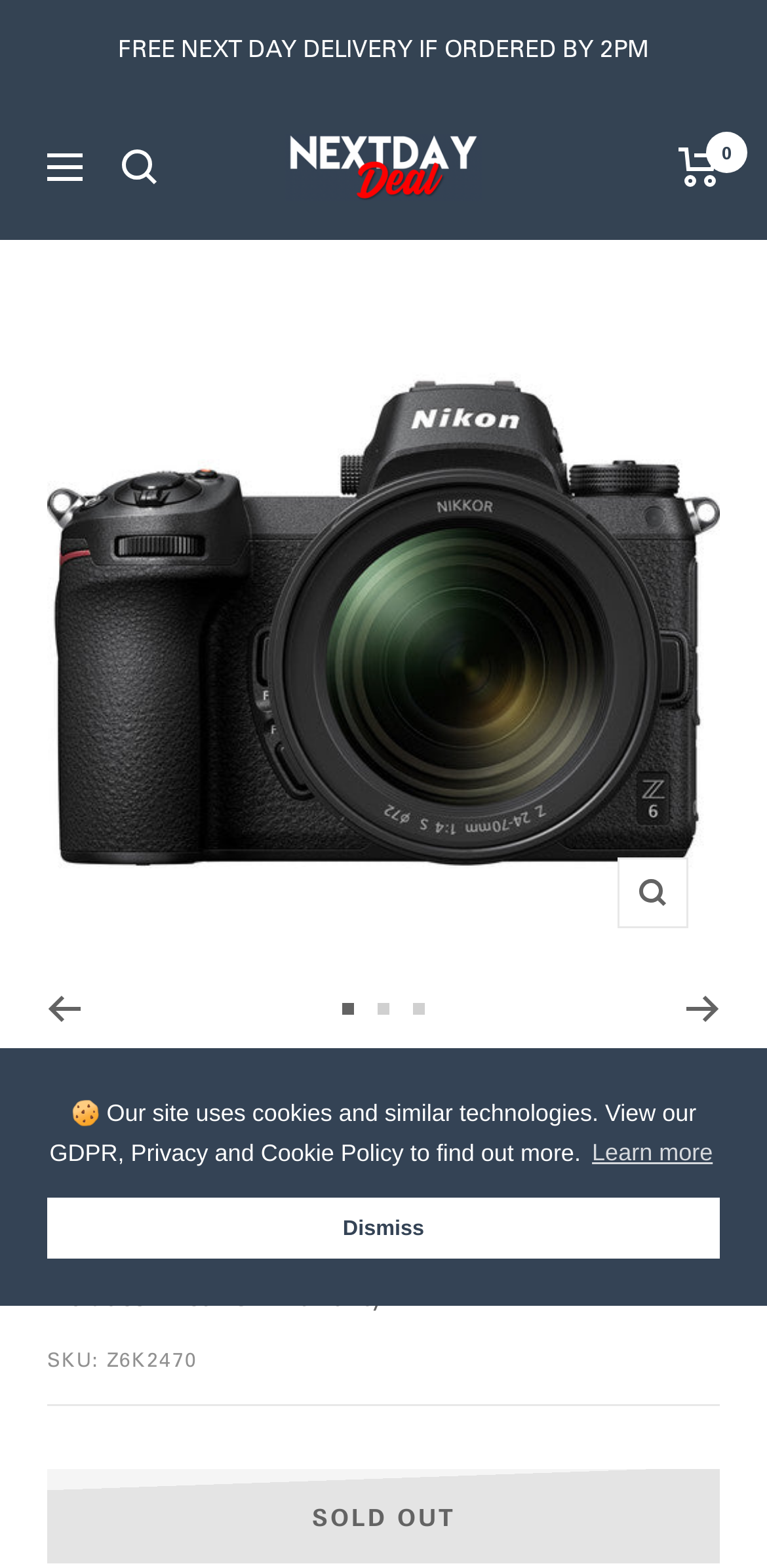What is the warranty period for the product?
Could you give a comprehensive explanation in response to this question?

I found the warranty information by looking at the text below the product price and description, which states 'Includes 2-Year UK Warranty'.